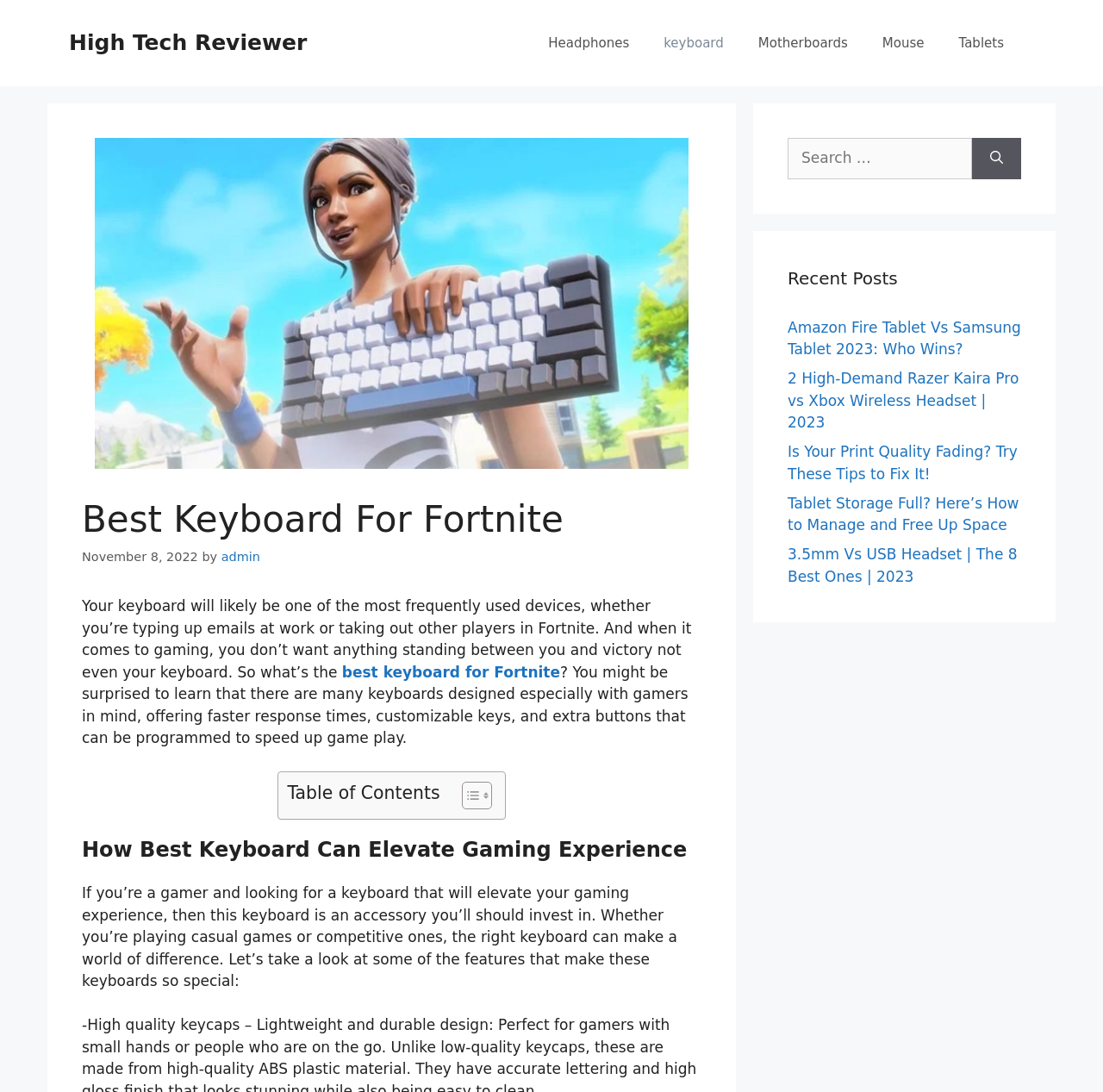Provide your answer in one word or a succinct phrase for the question: 
What is the category of the link 'Headphones'?

Navigation